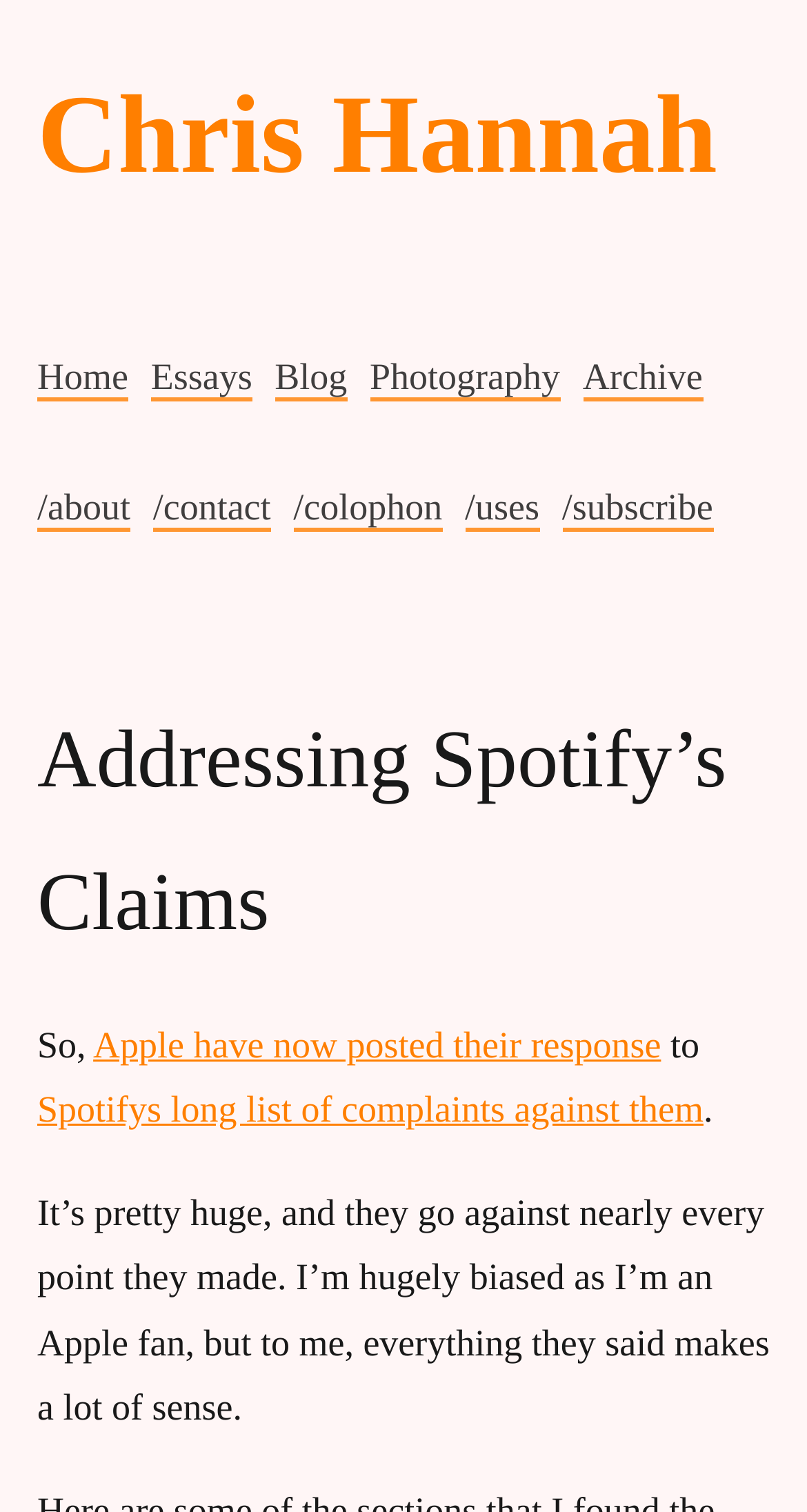Given the webpage screenshot and the description, determine the bounding box coordinates (top-left x, top-left y, bottom-right x, bottom-right y) that define the location of the UI element matching this description: /colophon

[0.364, 0.321, 0.548, 0.351]